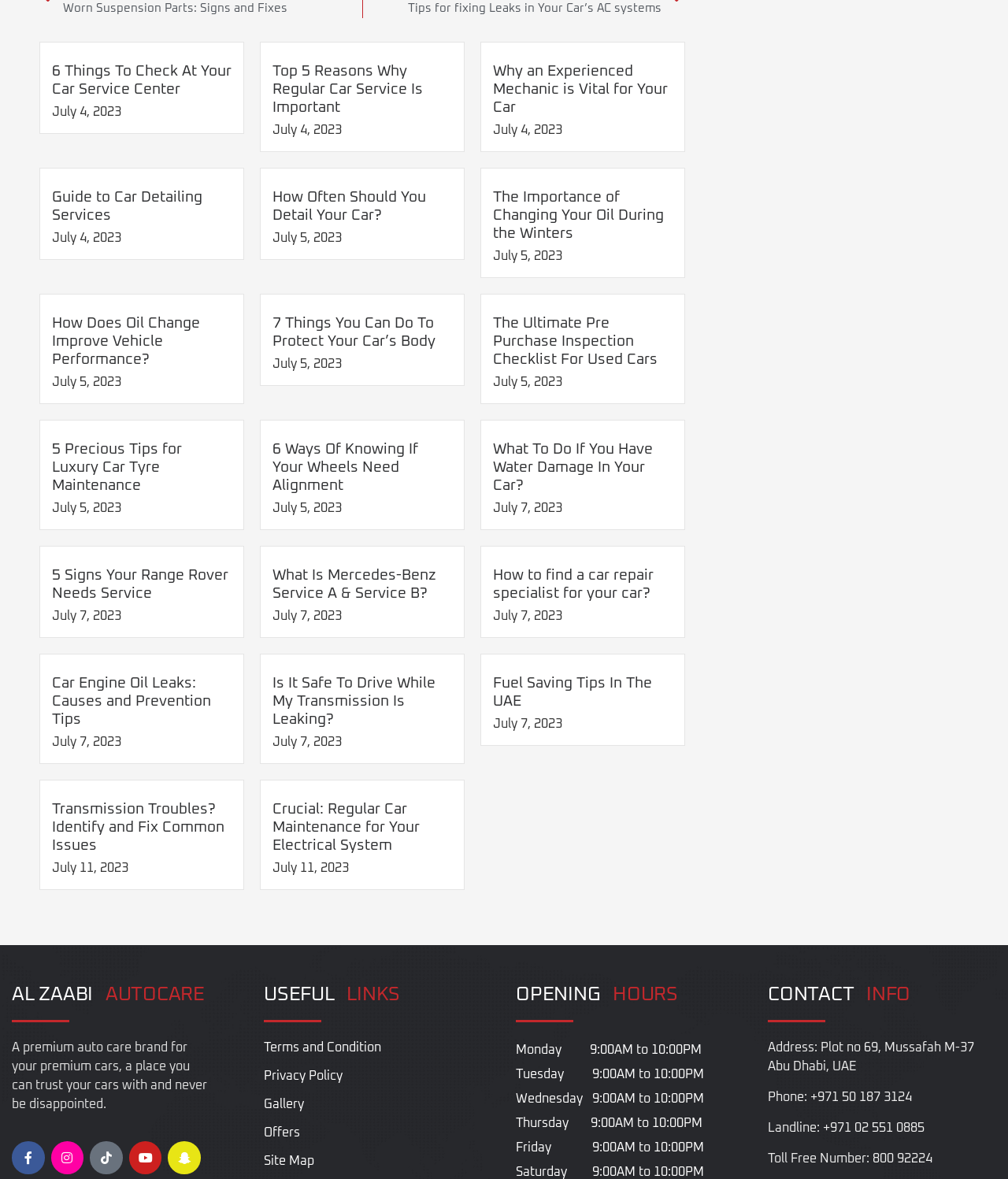Examine the screenshot and answer the question in as much detail as possible: What is the purpose of the 'time' elements on this webpage?

The 'time' elements are located below each article's heading and contain a date in the format 'Month Day, Year'. This suggests that the purpose of these elements is to show the date of each article.